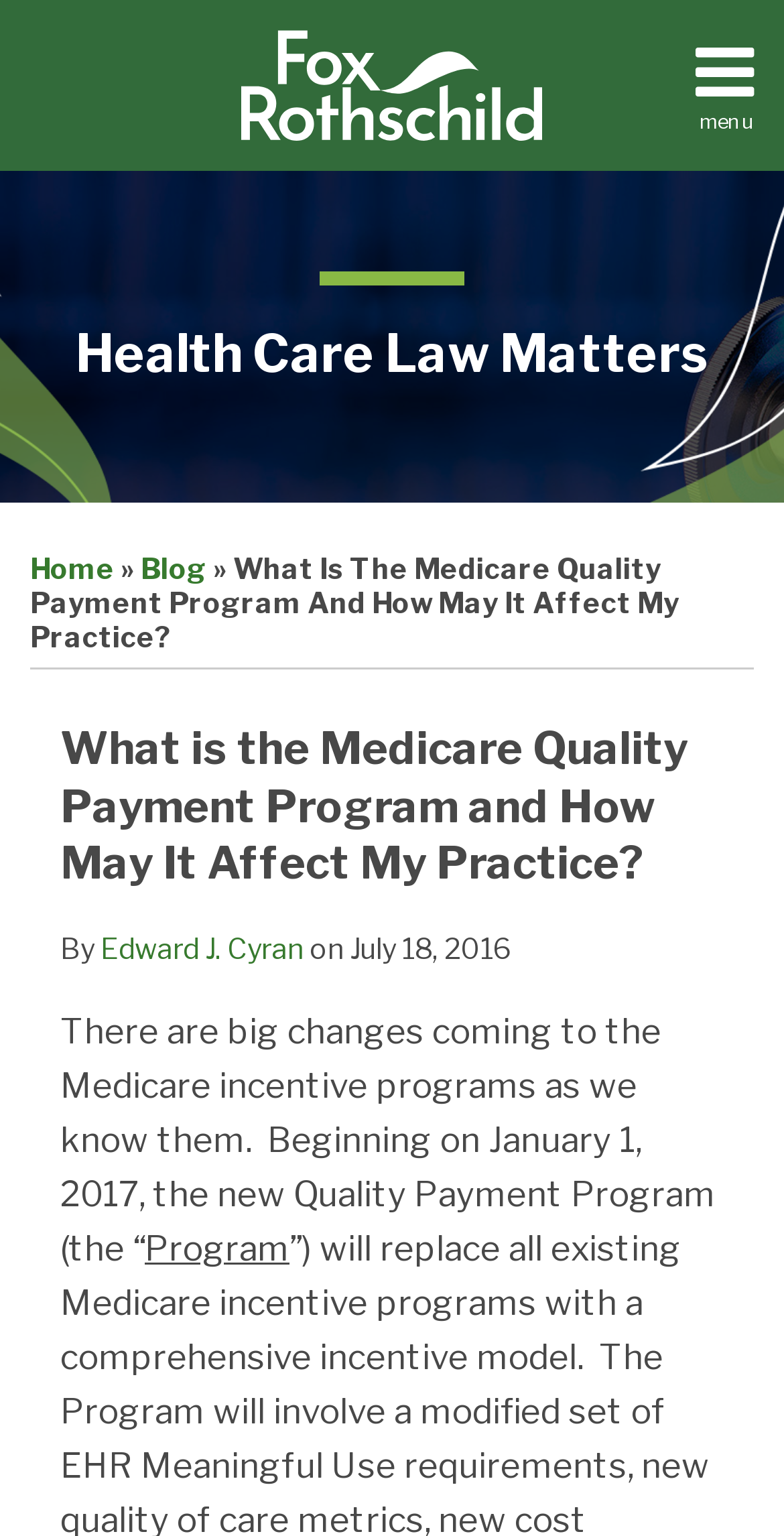Please identify the bounding box coordinates of the element I need to click to follow this instruction: "Click the 'Home' link".

[0.0, 0.09, 0.126, 0.121]